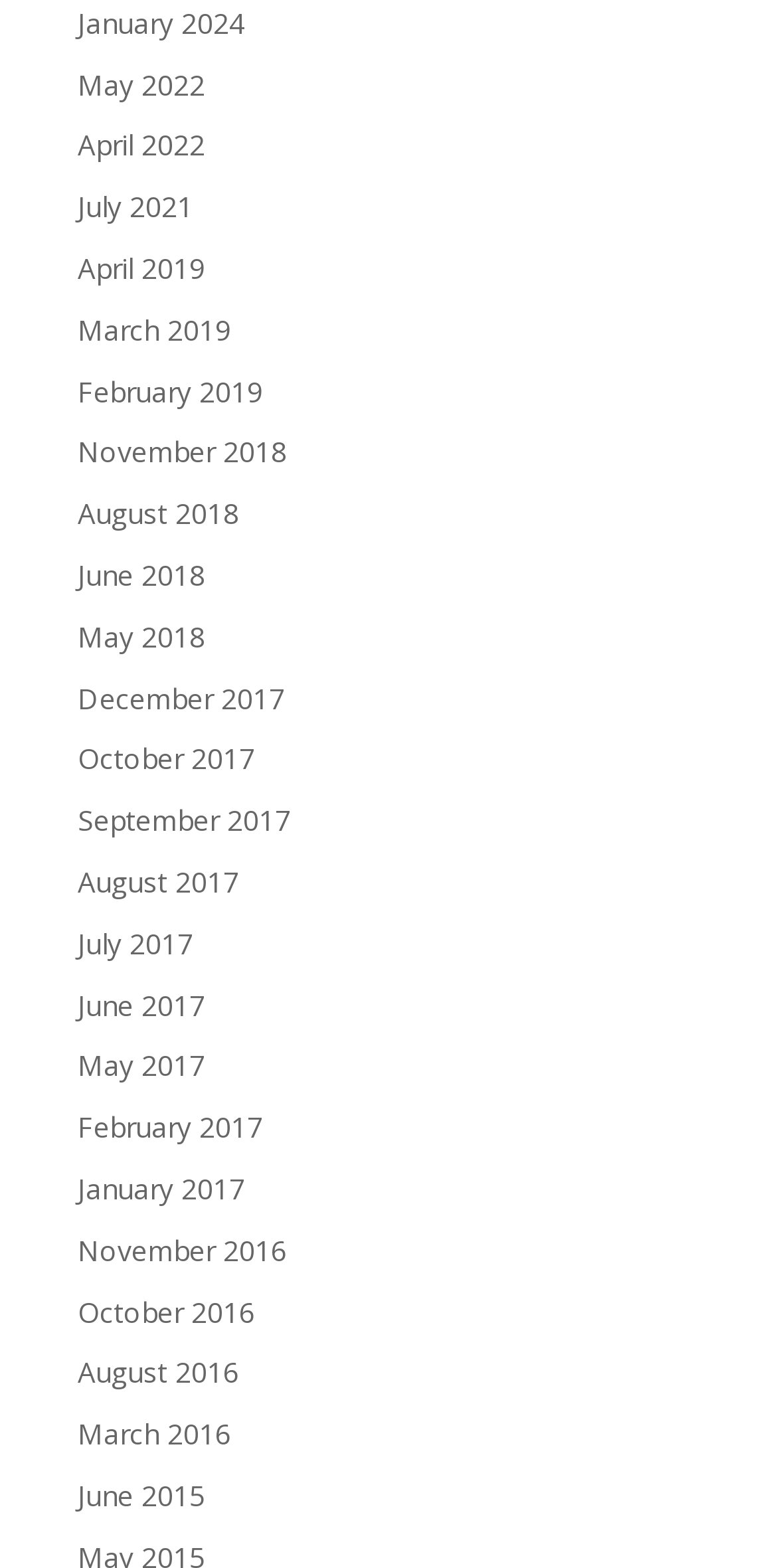Identify the bounding box coordinates of the element that should be clicked to fulfill this task: "View January 2024". The coordinates should be provided as four float numbers between 0 and 1, i.e., [left, top, right, bottom].

[0.1, 0.002, 0.315, 0.026]